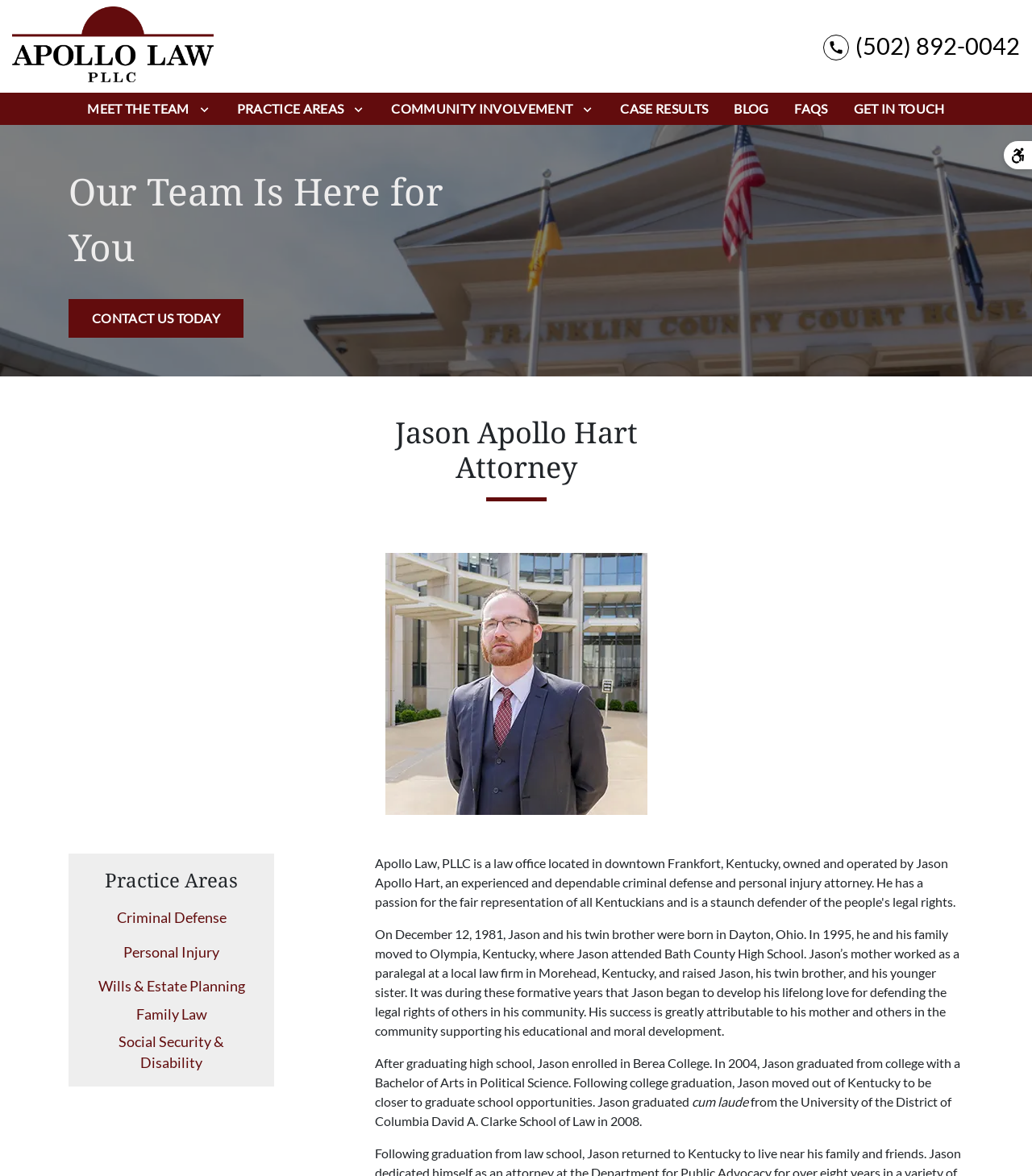Where did Jason attend high school?
Using the visual information, respond with a single word or phrase.

Bath County High School